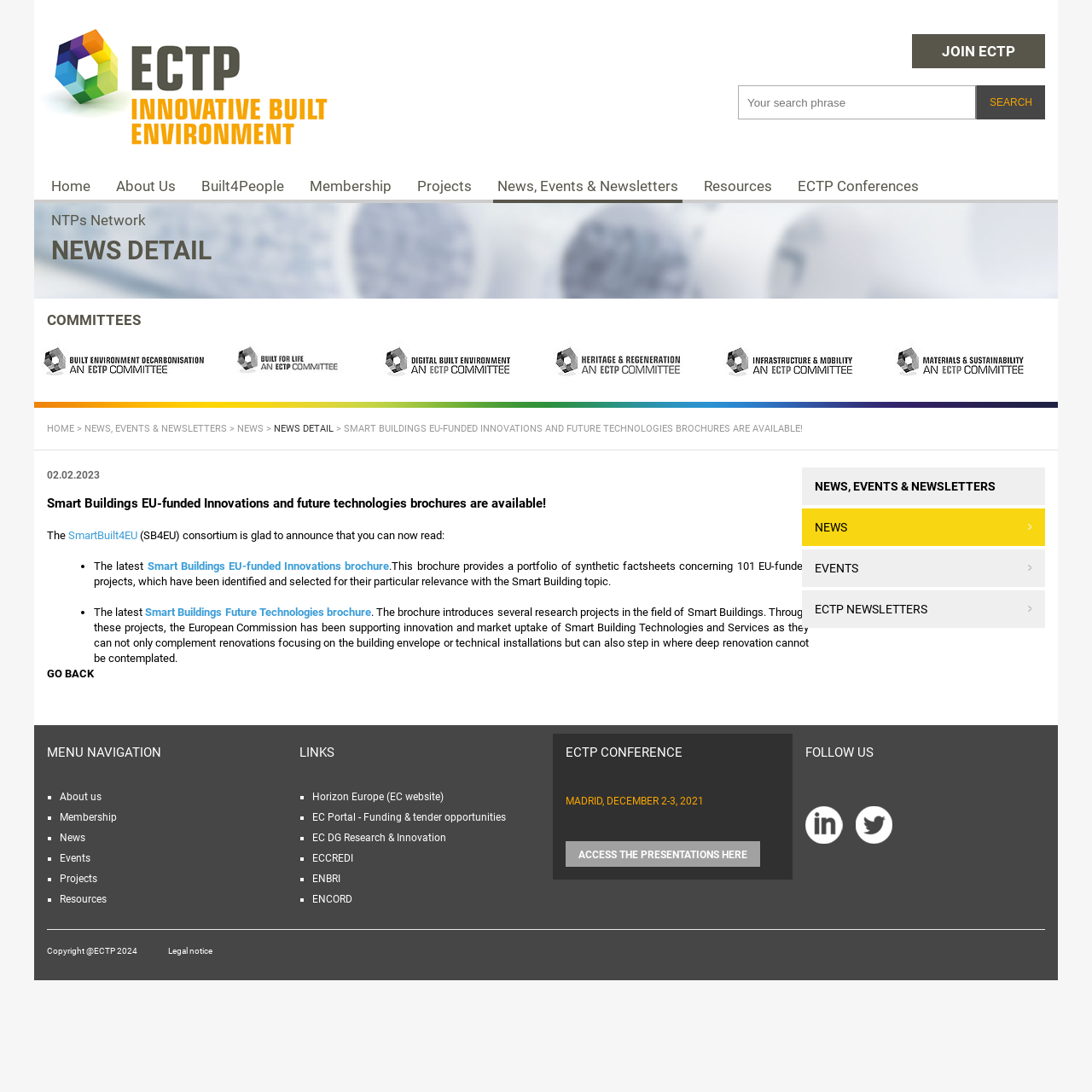Please respond to the question with a concise word or phrase:
What is the topic of the brochure?

Smart Buildings